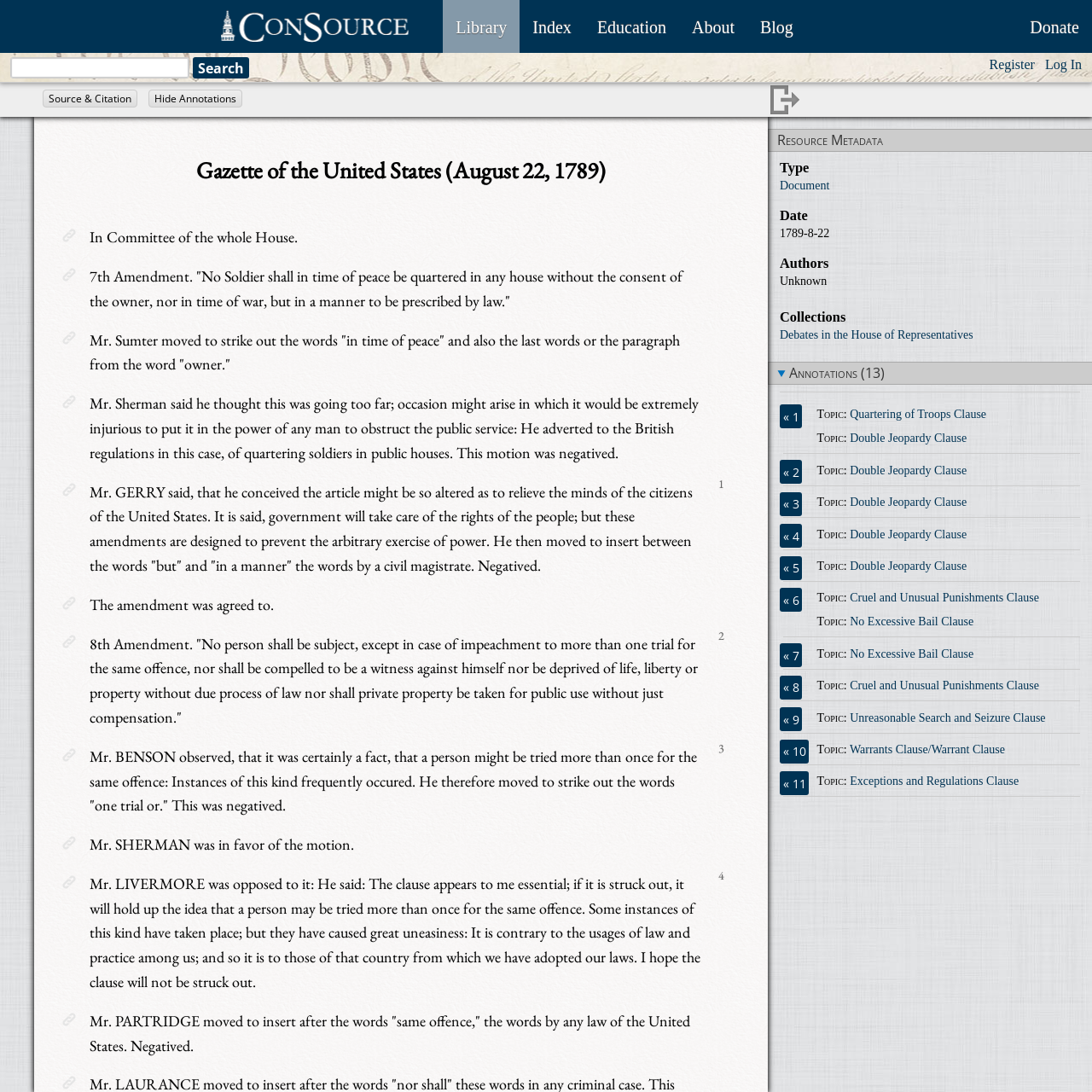What is the date of the document?
Kindly offer a detailed explanation using the data available in the image.

The date of the document is obtained from the StaticText element with bounding box coordinates [0.714, 0.208, 0.76, 0.22] which contains the text '1789-8-22'.